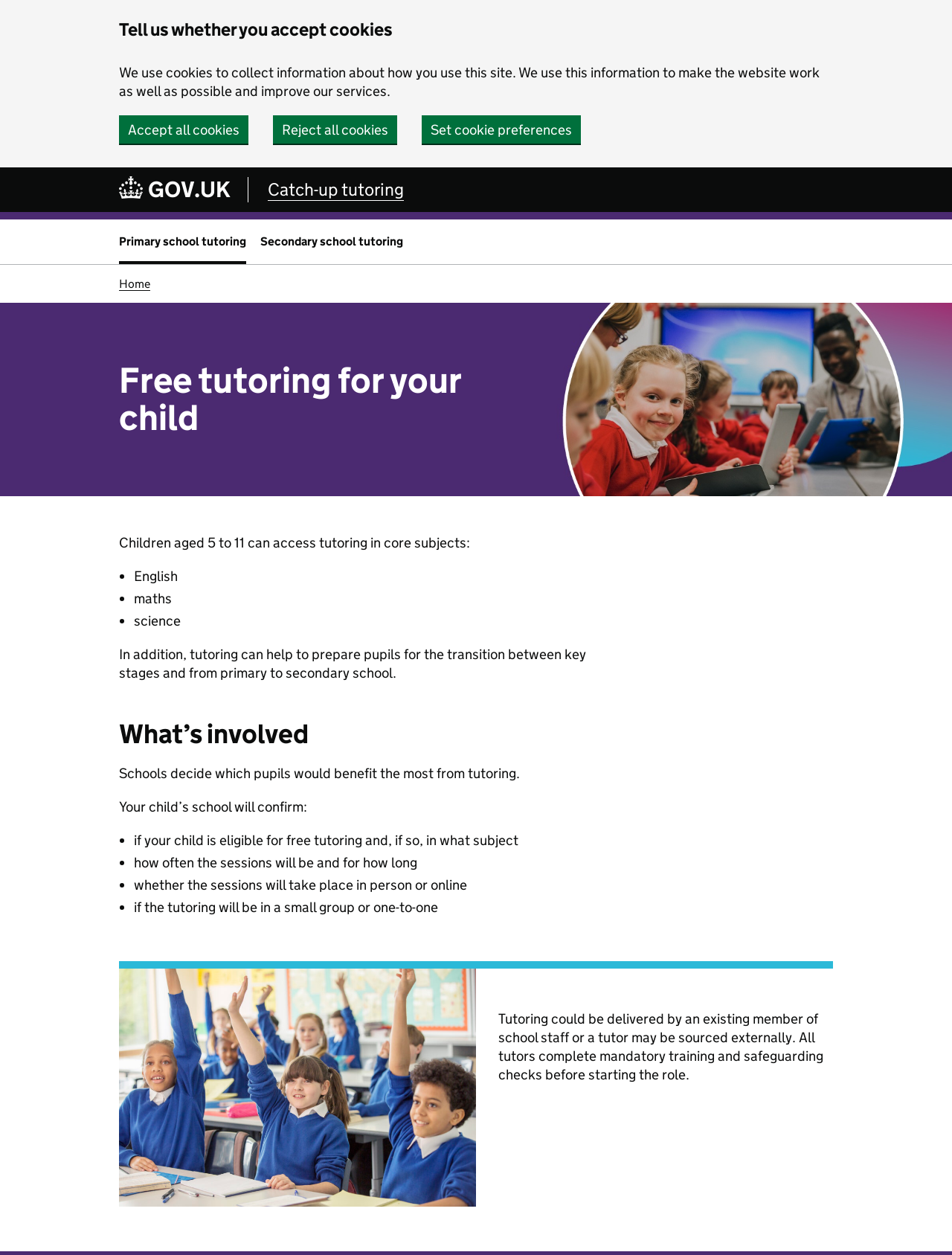Given the element description GOV.UK, specify the bounding box coordinates of the corresponding UI element in the format (top-left x, top-left y, bottom-right x, bottom-right y). All values must be between 0 and 1.

[0.125, 0.133, 0.242, 0.169]